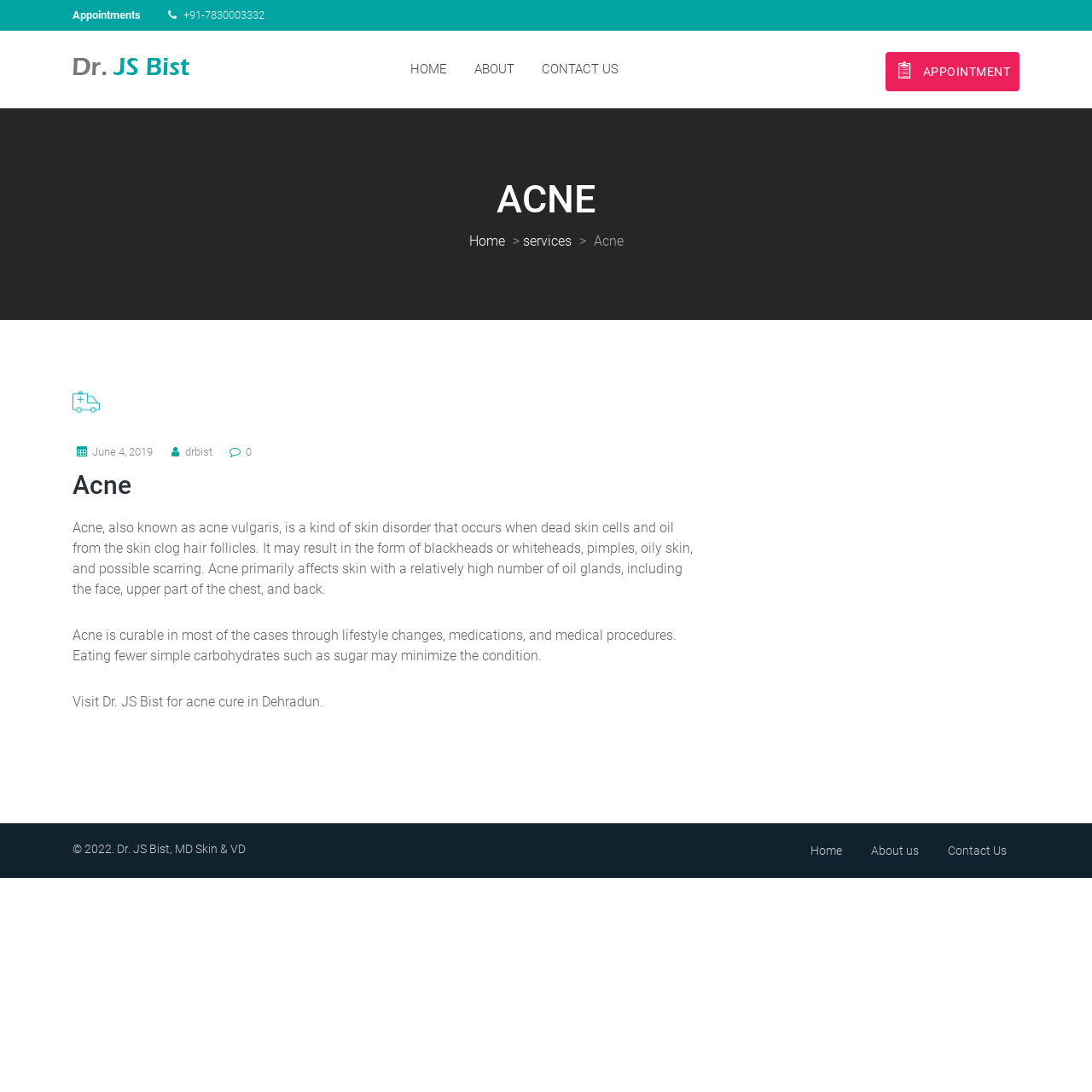Please examine the image and provide a detailed answer to the question: What is the name of the skin doctor?

The name of the skin doctor can be found in the top-left corner of the webpage, where it says 'Dr JS Bist – Skin Doctor Dehradun'.